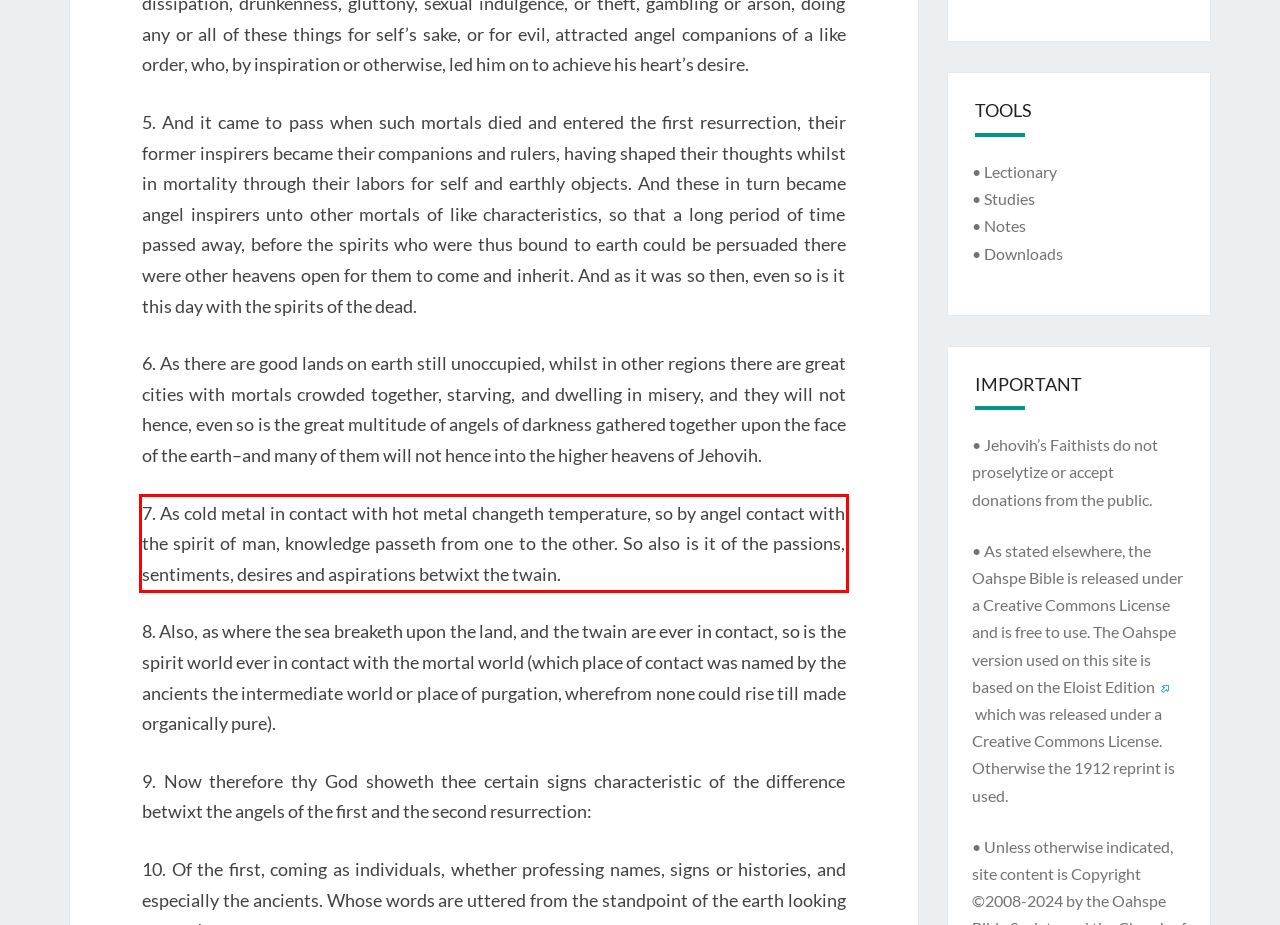You are given a webpage screenshot with a red bounding box around a UI element. Extract and generate the text inside this red bounding box.

7. As cold metal in contact with hot metal changeth temperature, so by angel contact with the spirit of man, knowledge passeth from one to the other. So also is it of the passions, sentiments, desires and aspirations betwixt the twain.